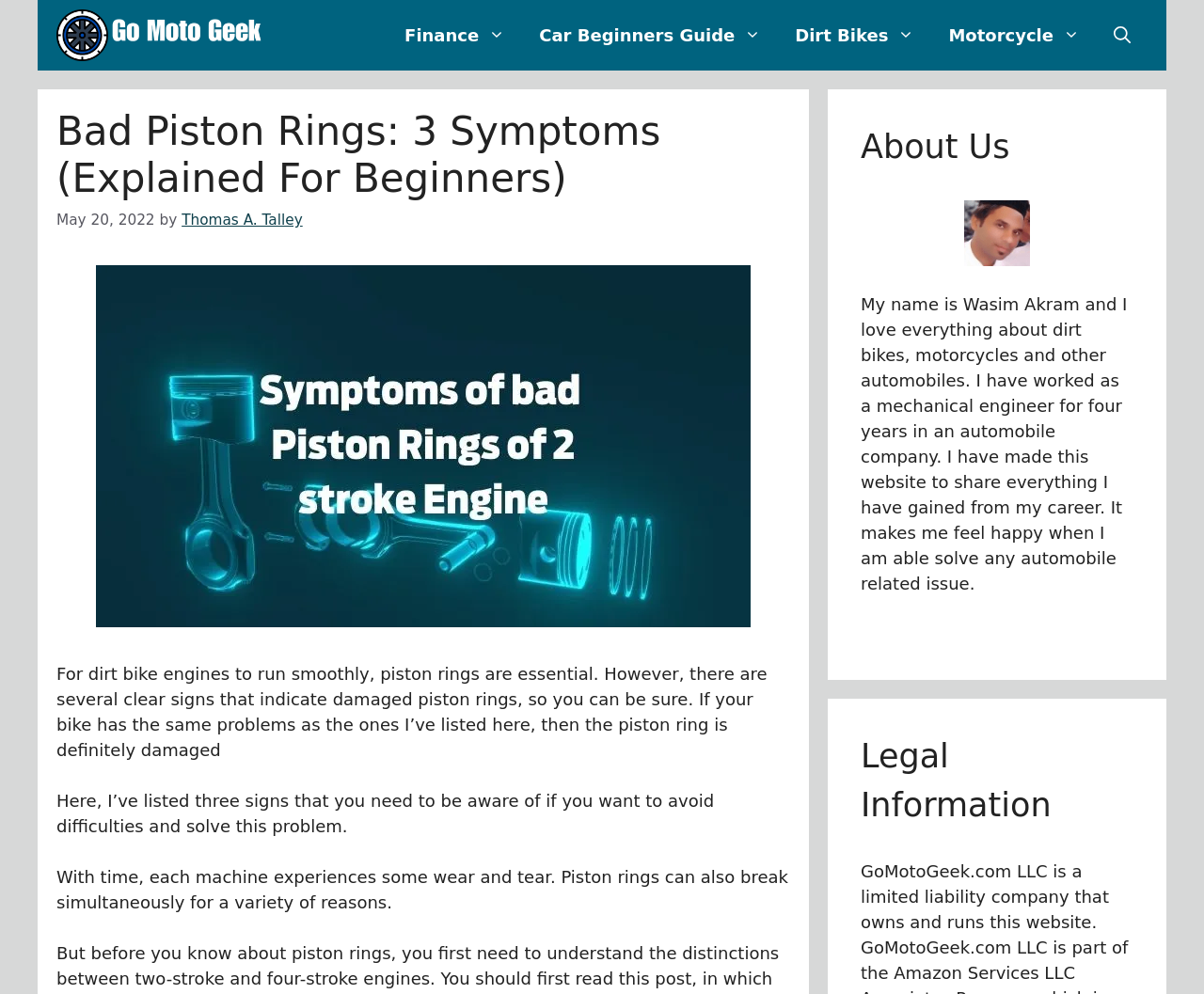Please look at the image and answer the question with a detailed explanation: What is the name of the website's creator?

The webpage's 'About Us' section mentions that the website's creator is Wasim Akram, who has a passion for dirt bikes, motorcycles, and other automobiles, and has created the website to share his knowledge and experience.